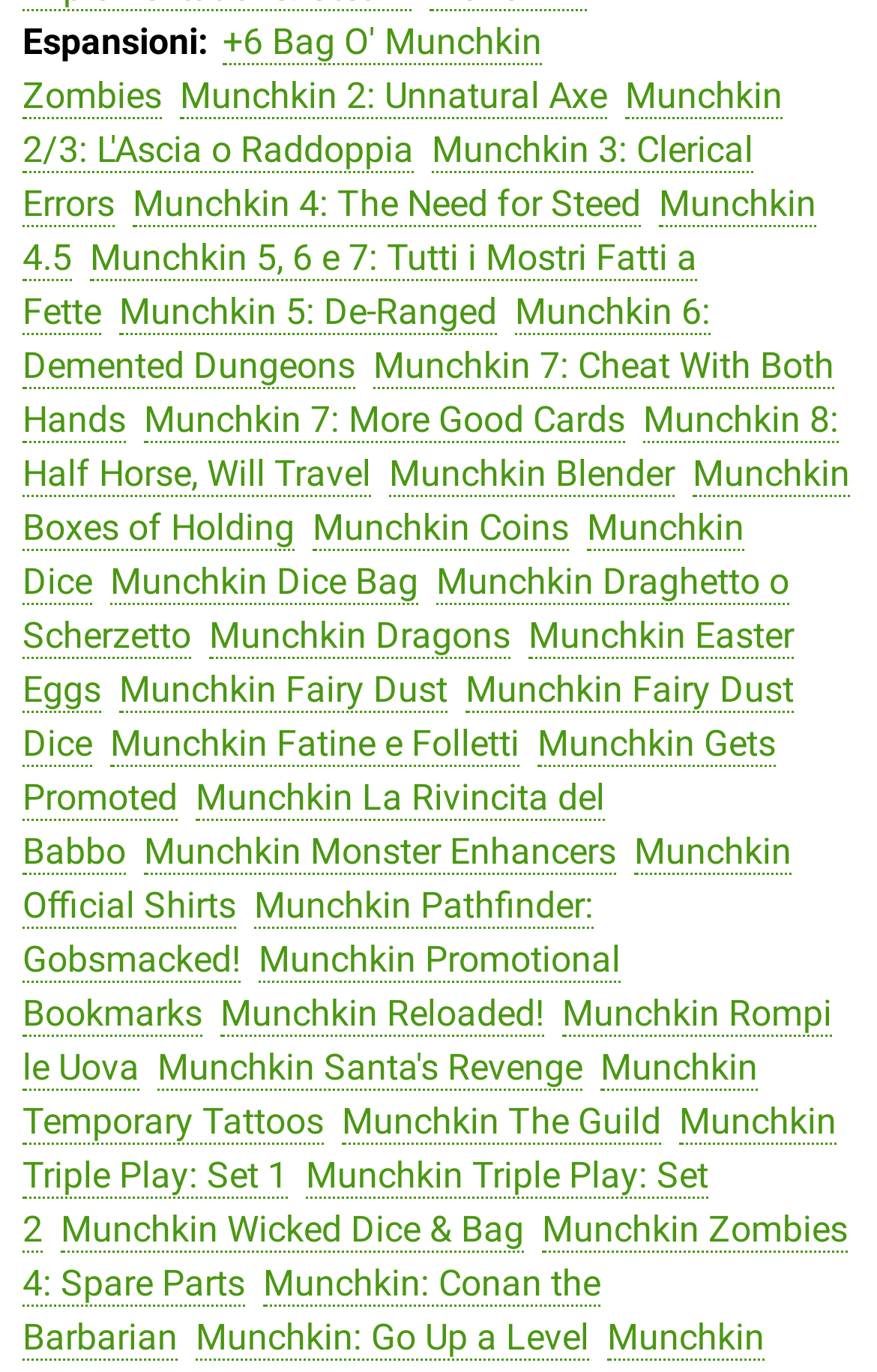What is the first Munchkin product listed?
Using the image as a reference, give a one-word or short phrase answer.

Bag O' Munchkin Zombies